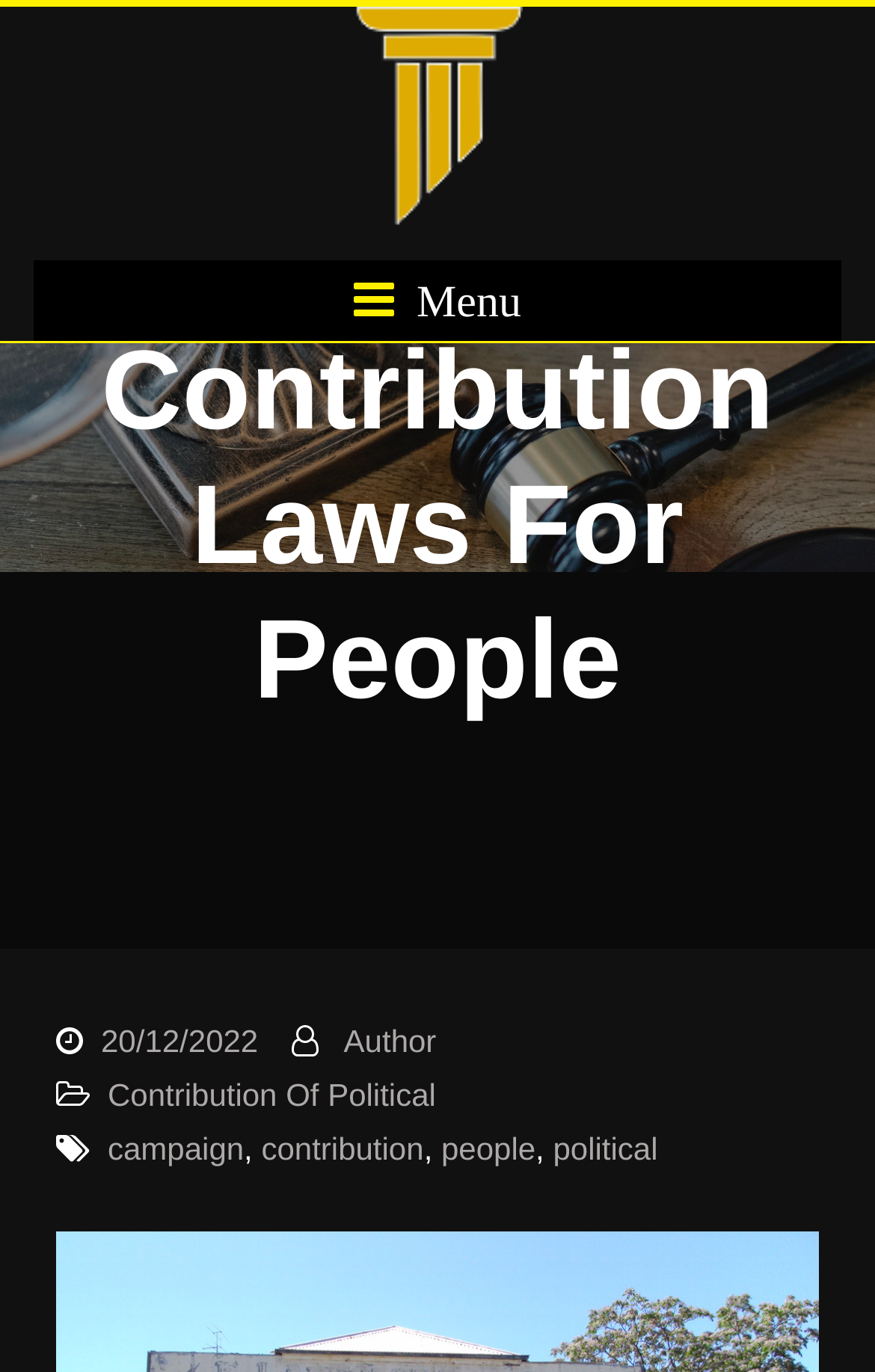Write an extensive caption that covers every aspect of the webpage.

The webpage is about political campaign contribution laws for people. At the top, there is a link to the website "hocketoanbacninh.com" accompanied by an image of the same name, positioned near the center of the top section. 

Below this, there is a menu heading denoted by the icon "\uf0c9Menu" located on the left side of the page. 

The main heading "Political Campaign Contribution Laws For People" is situated below the menu, spanning almost the entire width of the page. 

Underneath the main heading, there is a section with several links and a time element. The time element "20/12/2022" is positioned on the left side, followed by a link to the "Author". 

To the right of the author link, there are several links related to the topic, including "Contribution Of Political", "campaign", "contribution", "people", and "political". These links are arranged horizontally, with commas separating some of them.